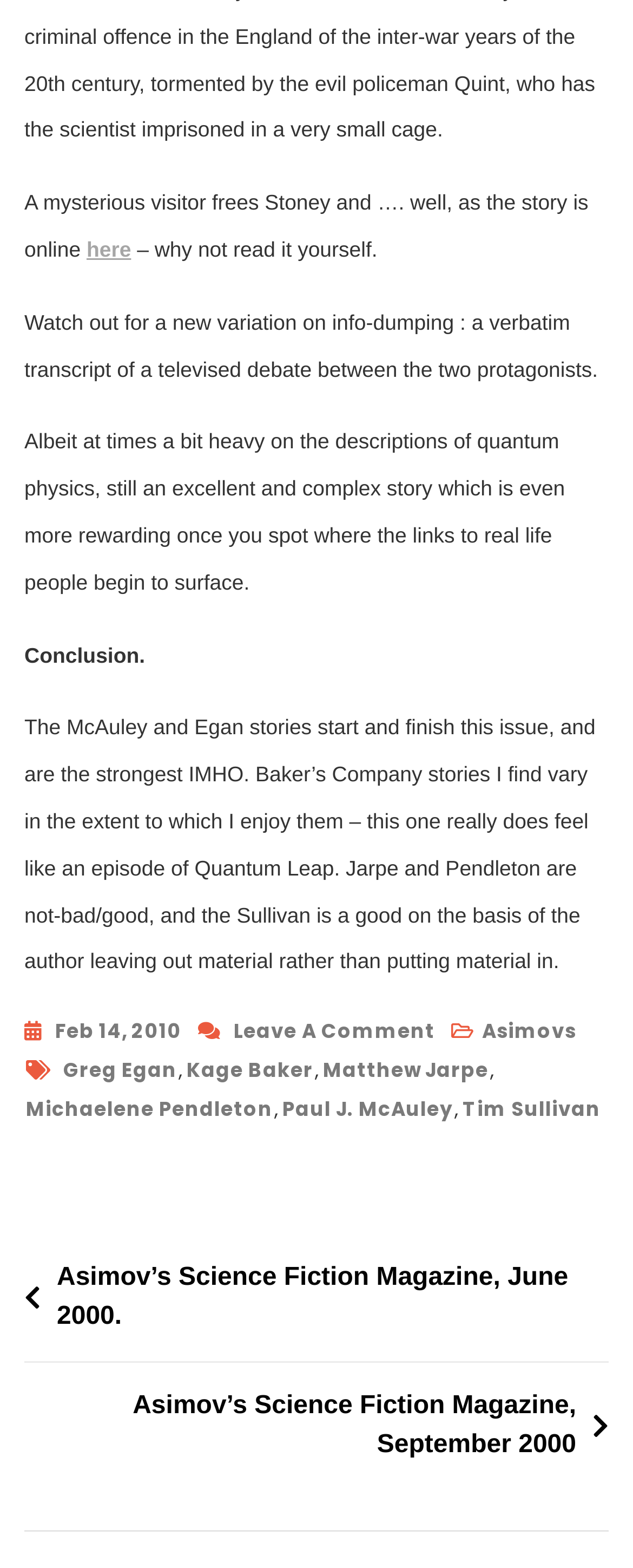Answer the question using only a single word or phrase: 
How many authors are mentioned in the article?

6